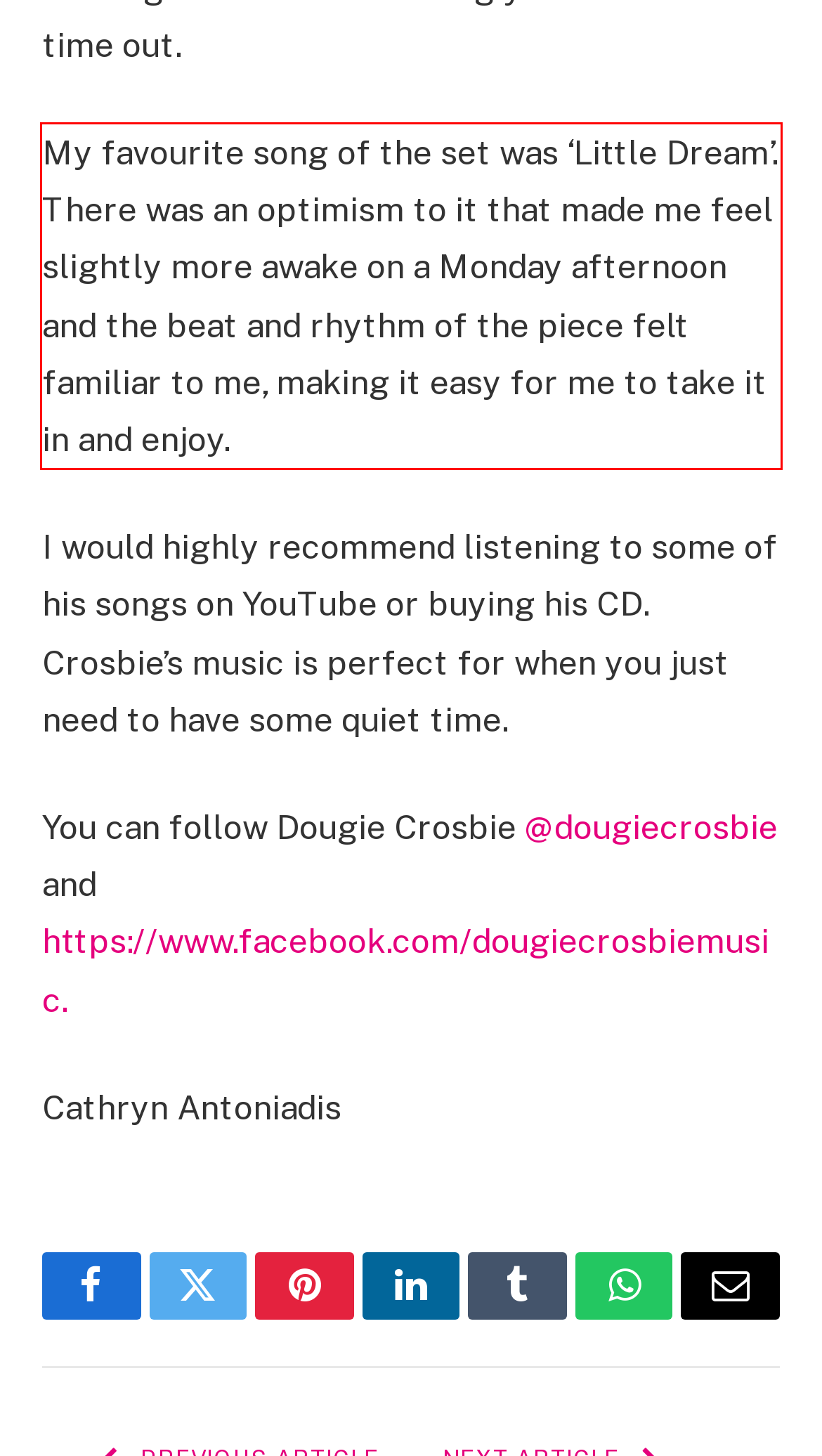Review the screenshot of the webpage and recognize the text inside the red rectangle bounding box. Provide the extracted text content.

My favourite song of the set was ‘Little Dream’. There was an optimism to it that made me feel slightly more awake on a Monday afternoon and the beat and rhythm of the piece felt familiar to me, making it easy for me to take it in and enjoy.